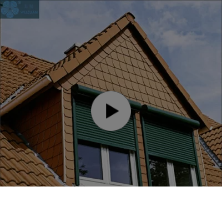Formulate a detailed description of the image content.

The image showcases the upper portion of a building featuring a steep, tiled roof and modern green automatic window shutters. The shutters are elegantly integrated with white-framed windows, providing both aesthetic appeal and functionality. A circular play button indicates that this image is part of a larger visual presentation, likely a promotional video detailing the features and benefits of the 65kg/M3 0.27mm aluminum automatic window shutters designed specifically for hotels. The overall design hints at durability and contemporary architecture, appealing to customers seeking high-quality window solutions.